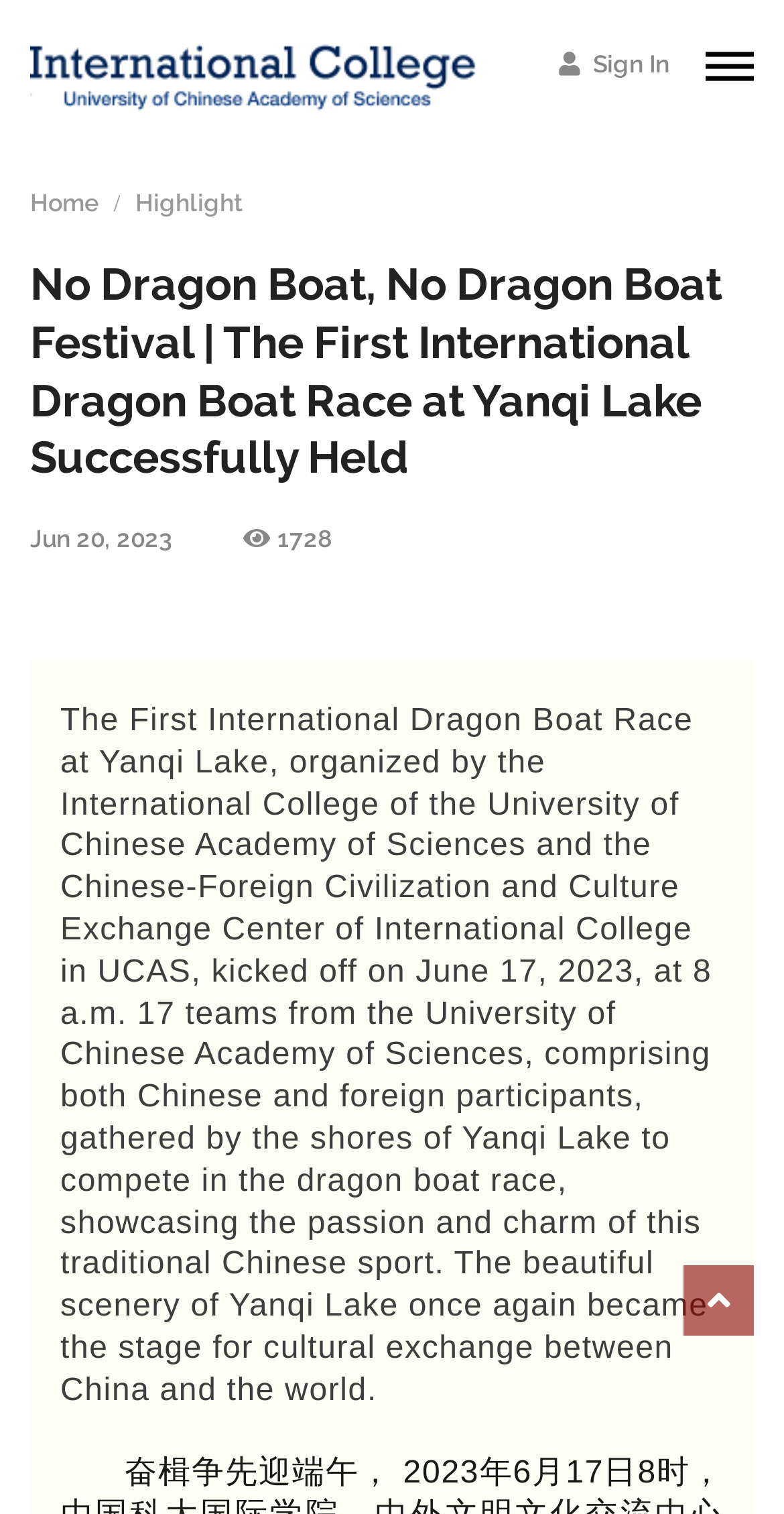Predict the bounding box coordinates for the UI element described as: "Home". The coordinates should be four float numbers between 0 and 1, presented as [left, top, right, bottom].

[0.038, 0.121, 0.126, 0.148]